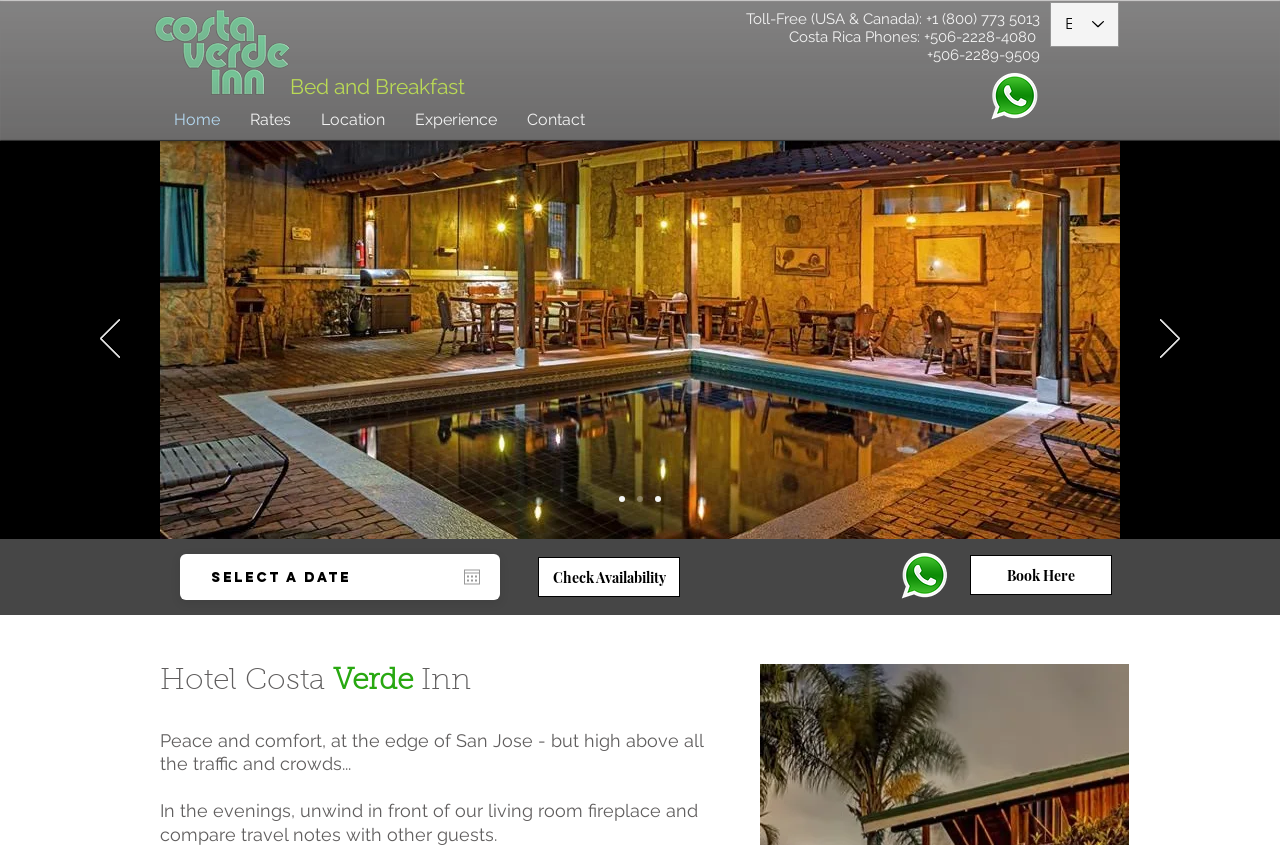Please locate the bounding box coordinates for the element that should be clicked to achieve the following instruction: "Open the calendar". Ensure the coordinates are given as four float numbers between 0 and 1, i.e., [left, top, right, bottom].

[0.362, 0.673, 0.375, 0.692]